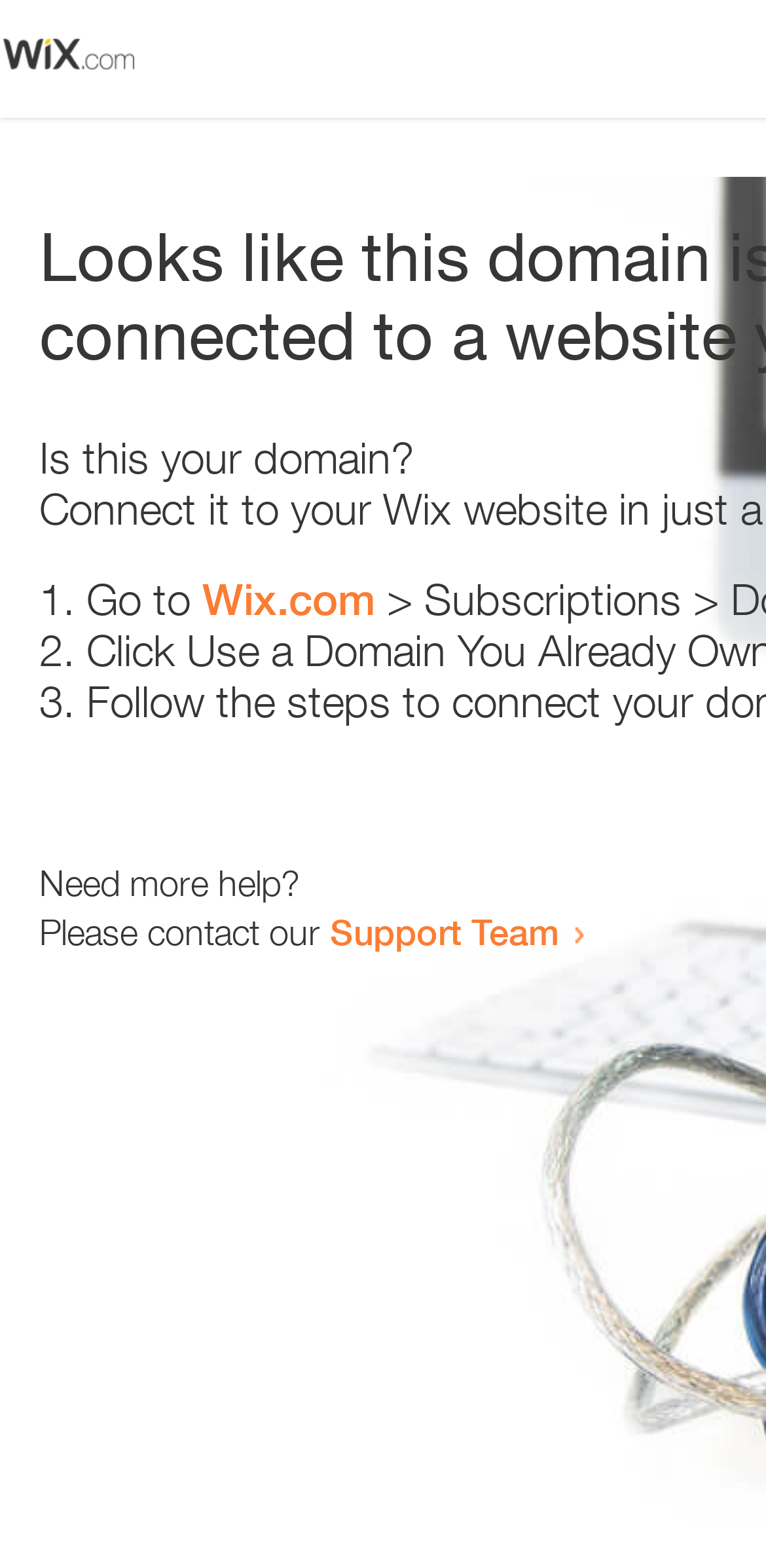Detail the various sections and features of the webpage.

The webpage appears to be an error page, with a small image at the top left corner. Below the image, there is a heading that reads "Is this your domain?" centered on the page. 

Underneath the heading, there is a numbered list with three items. The first item starts with "1." and is followed by the text "Go to" and a link to "Wix.com". The second item starts with "2." and the third item starts with "3.", but their contents are not specified. 

Further down the page, there is a section that asks "Need more help?" and provides a contact option, stating "Please contact our Support Team" with a link to the Support Team.